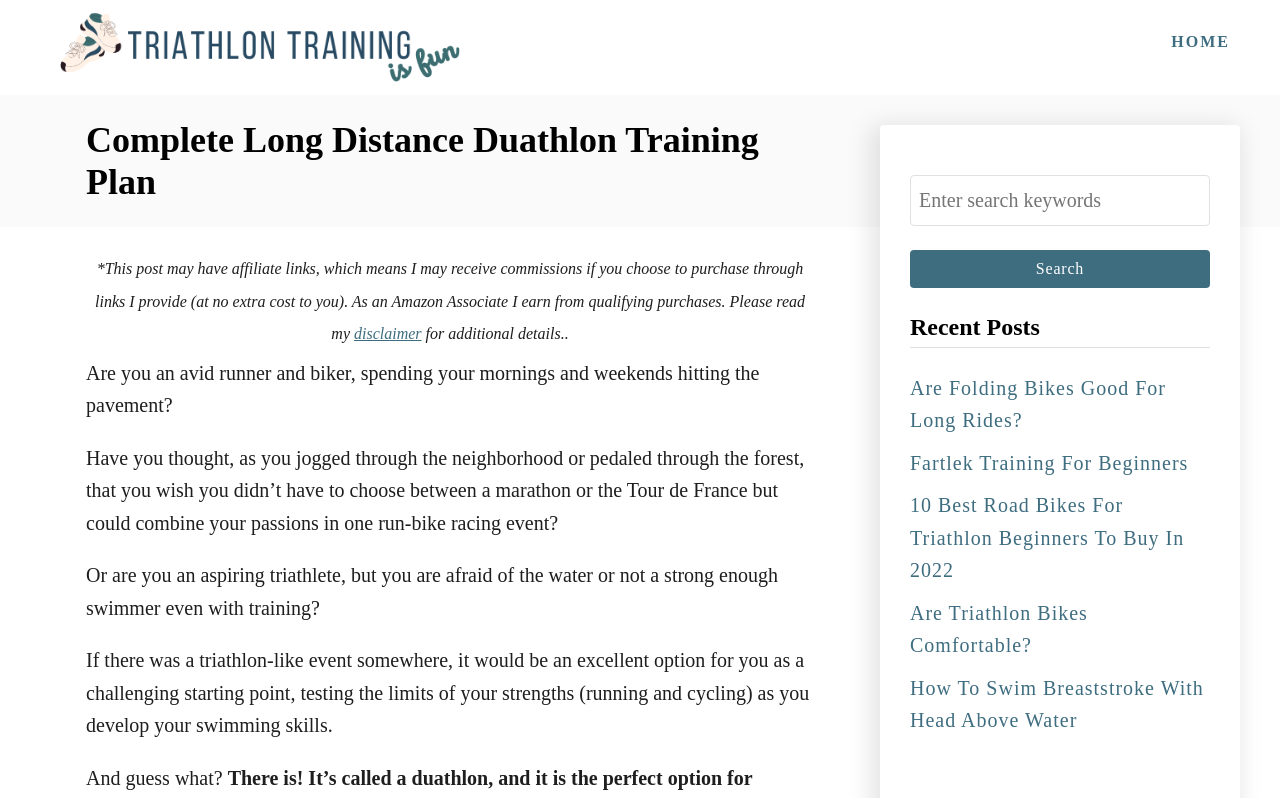What is the tone of the article?
Please provide a detailed and comprehensive answer to the question.

The tone of the article can be determined by the language used, which is informal and conversational, with the author asking rhetorical questions and using phrases like 'And guess what?' to engage the reader.